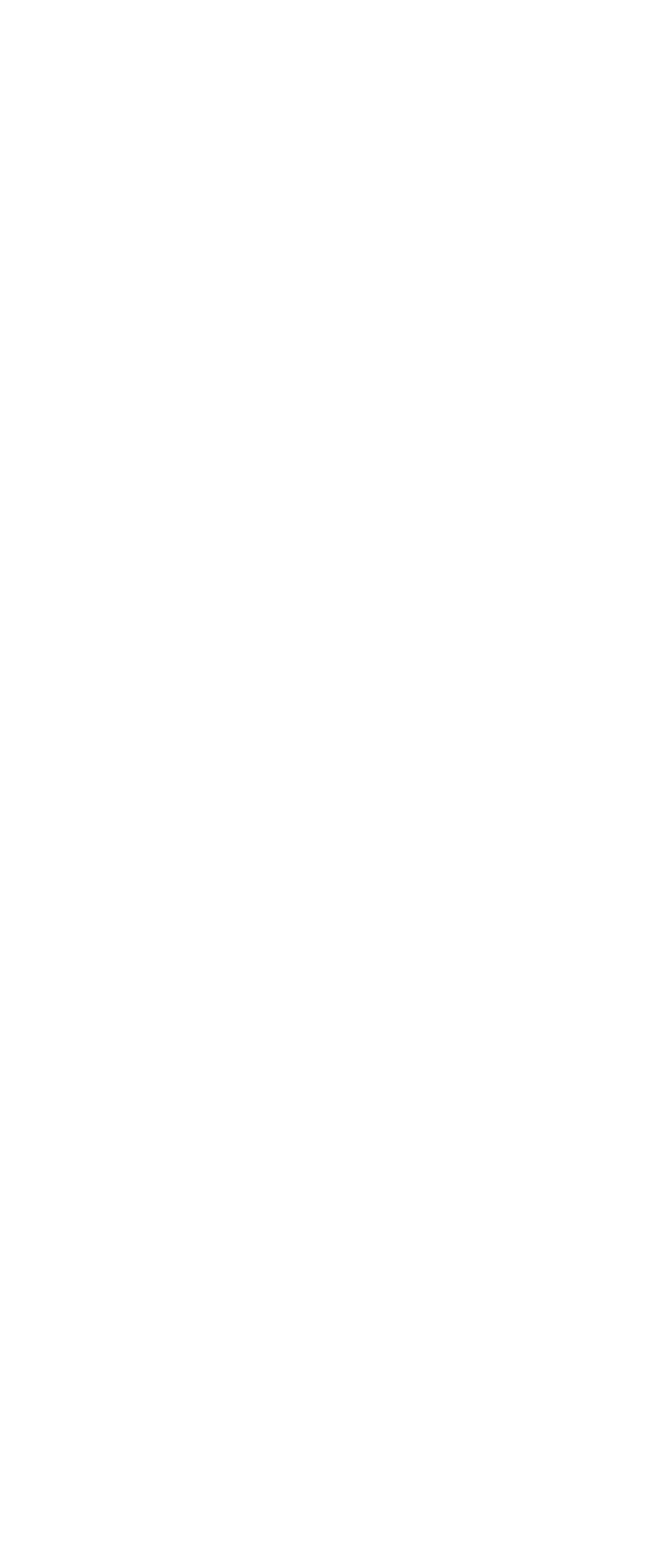What is the category of the posts in the middle section?
Refer to the image and provide a one-word or short phrase answer.

RANDOM POSTS